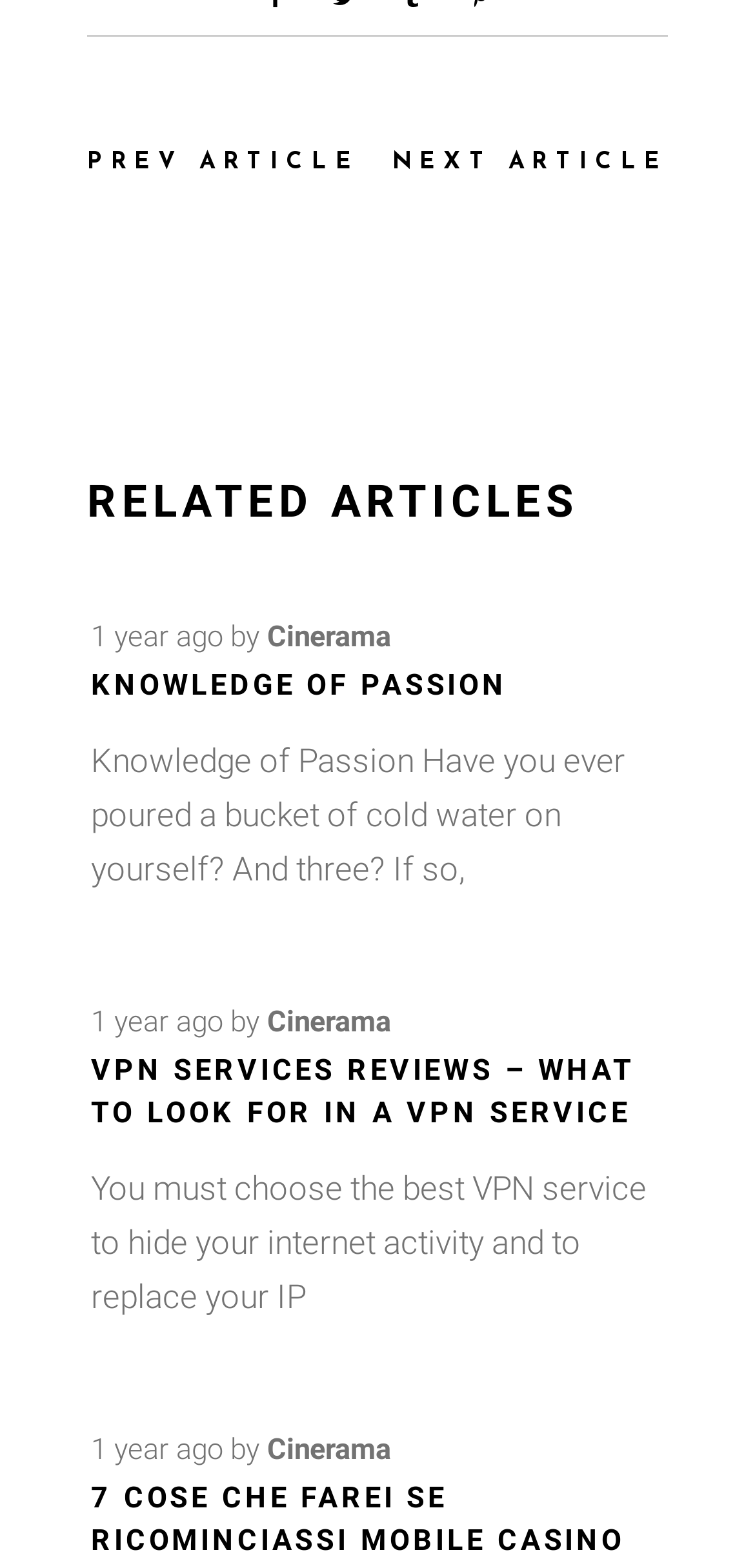Provide a brief response to the question below using one word or phrase:
Who is the author of the latest article?

Cinerama